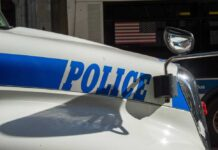Respond with a single word or phrase to the following question:
What is reflected off the vehicle's surface?

Sunlight